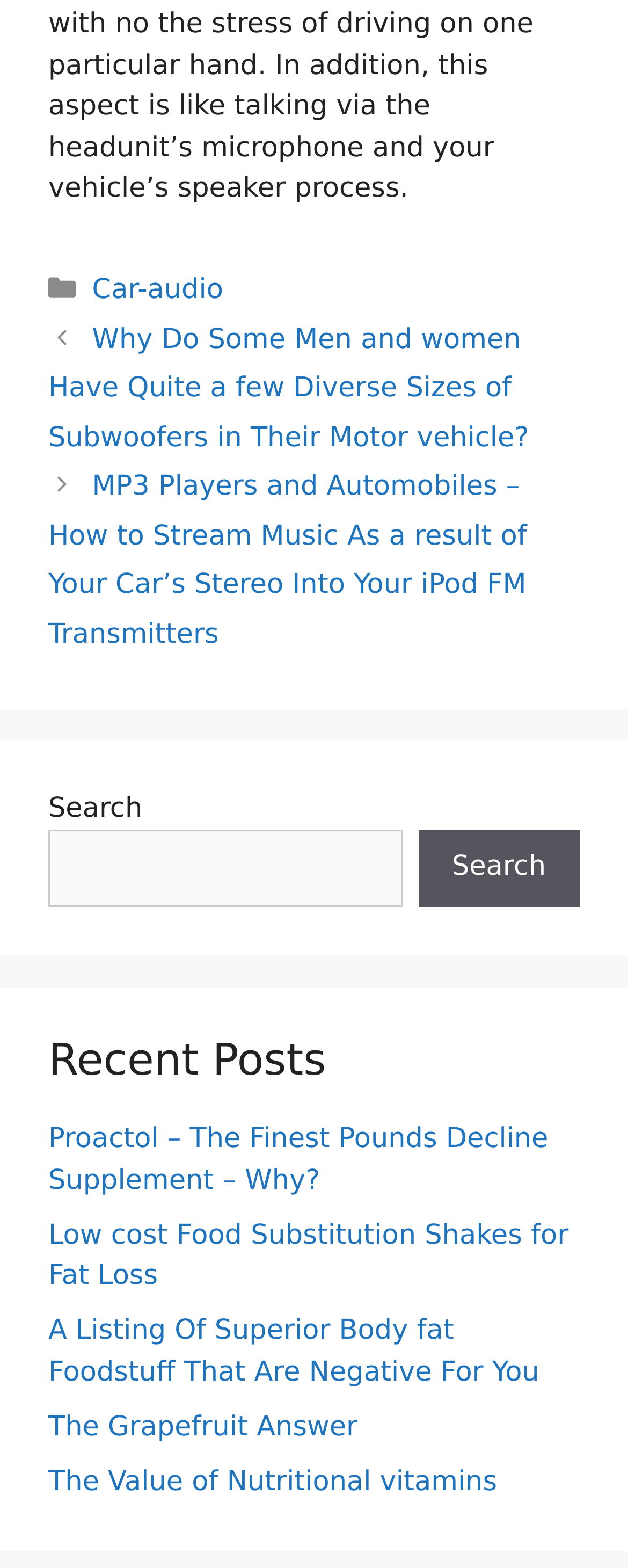What is the last post in the 'Recent Posts' section?
Please give a detailed and thorough answer to the question, covering all relevant points.

I looked at the links under the 'Recent Posts' section and found that the last post is 'The Value of Nutritional vitamins'.